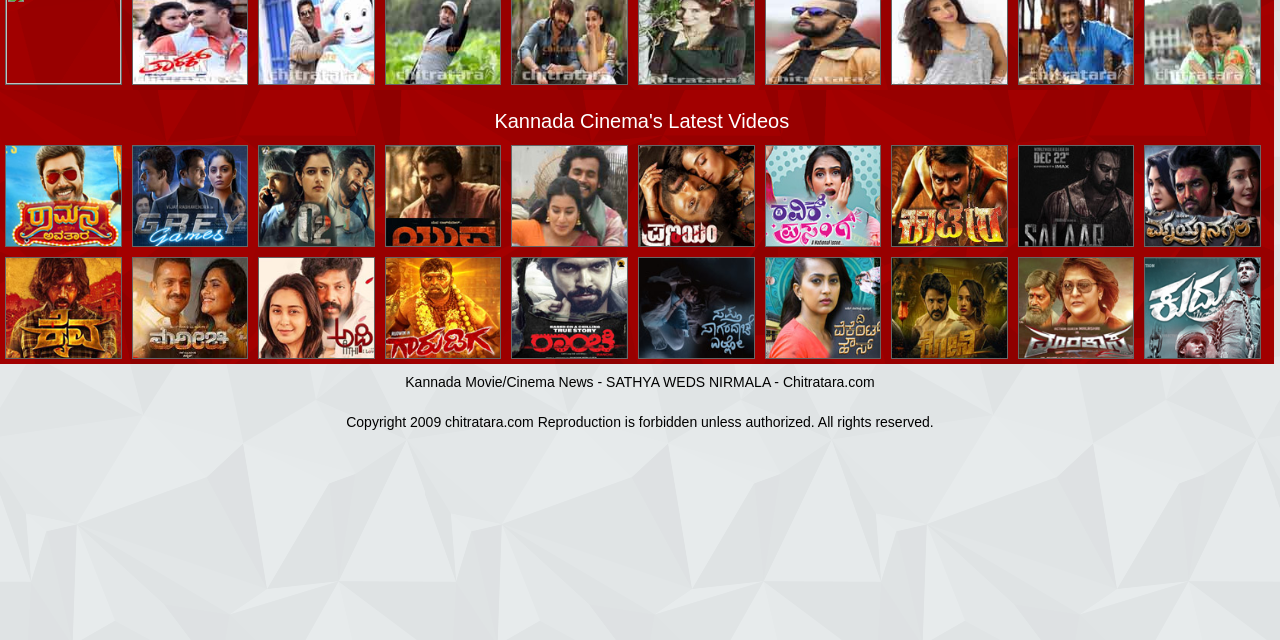Find the bounding box coordinates corresponding to the UI element with the description: "title="Ravike Prasanga"". The coordinates should be formatted as [left, top, right, bottom], with values as floats between 0 and 1.

[0.598, 0.362, 0.688, 0.389]